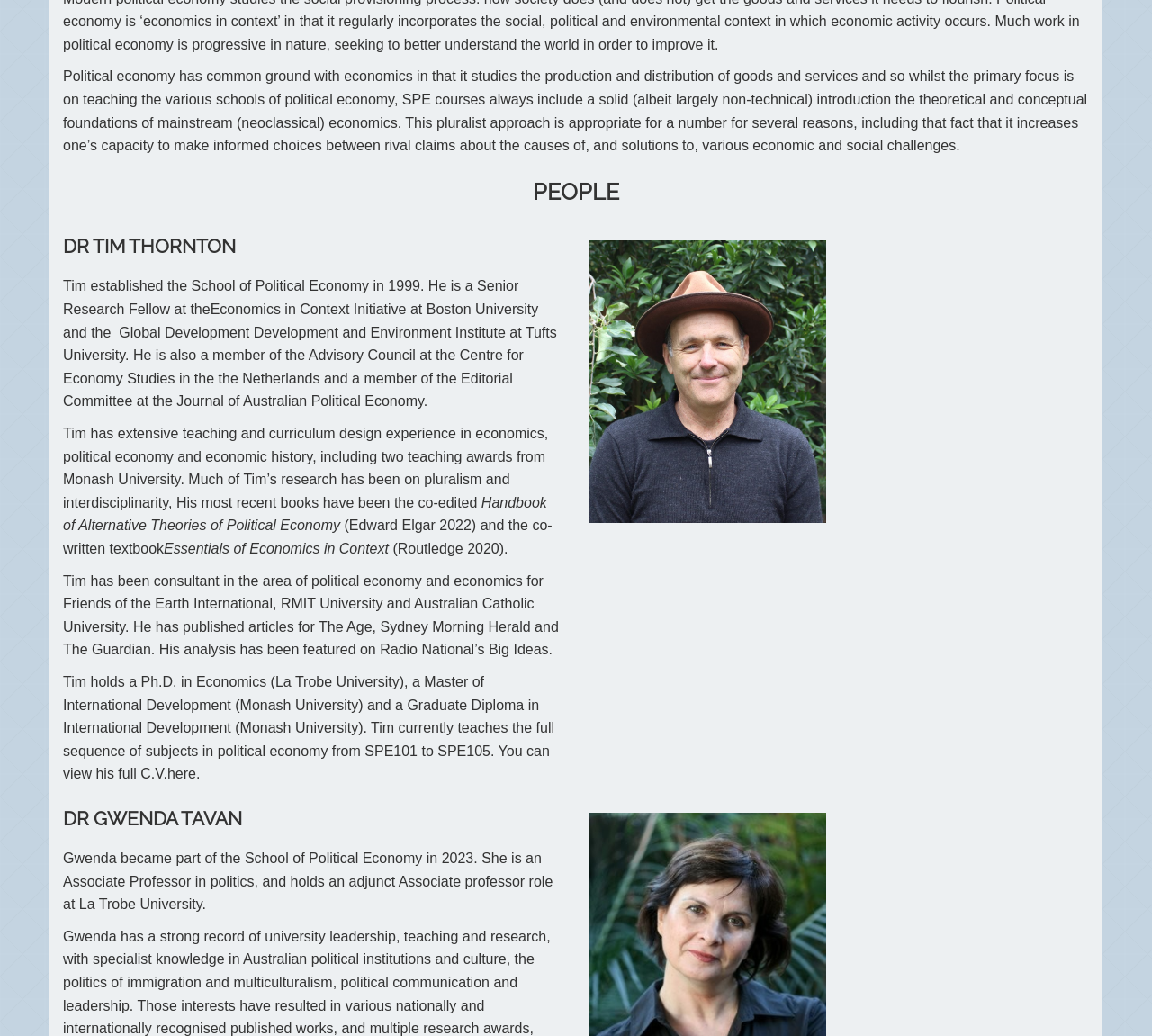Refer to the element description Essentials of Economics in Context and identify the corresponding bounding box in the screenshot. Format the coordinates as (top-left x, top-left y, bottom-right x, bottom-right y) with values in the range of 0 to 1.

[0.142, 0.522, 0.341, 0.537]